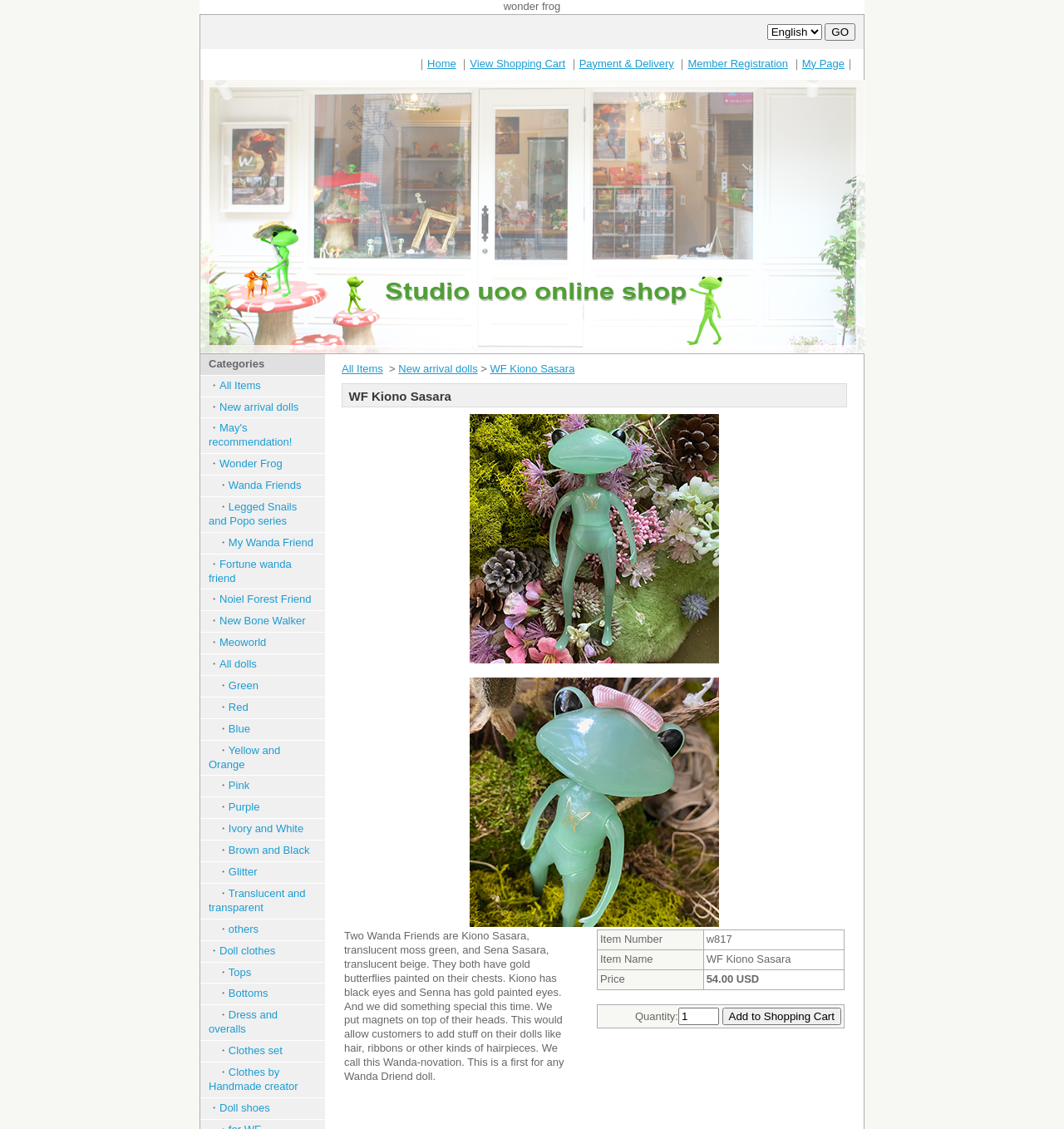What is the purpose of the 'GO' button?
Use the image to answer the question with a single word or phrase.

To search